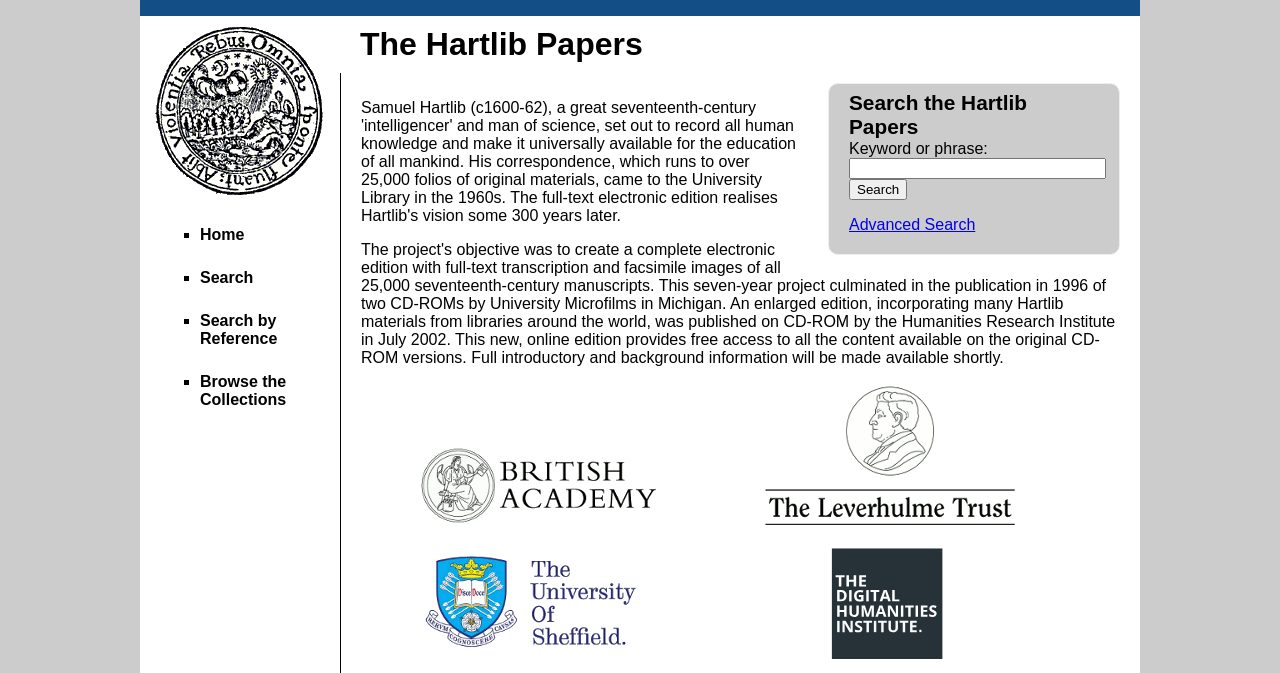What is the main function of this webpage?
Look at the image and respond with a one-word or short phrase answer.

Search